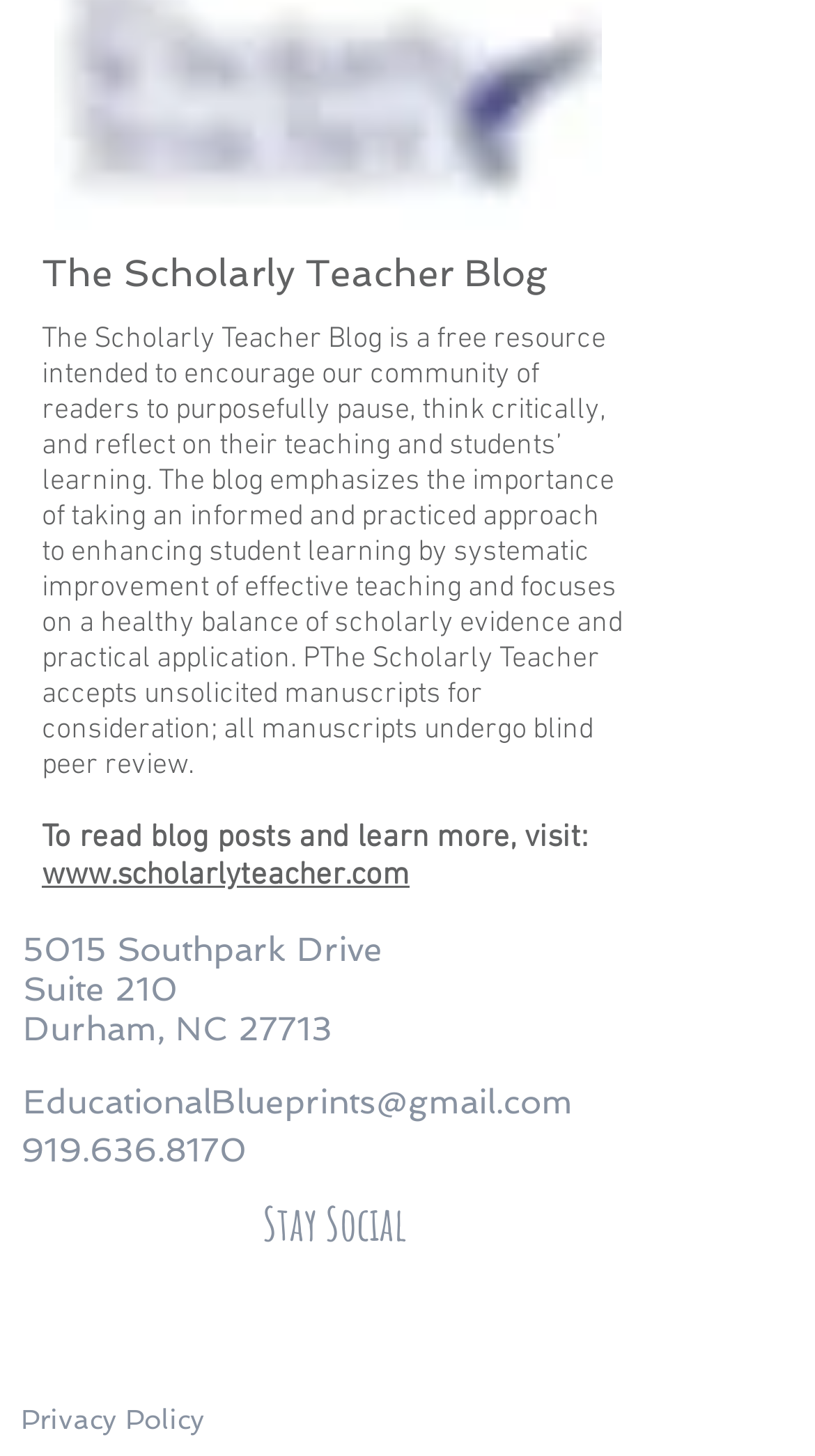Reply to the question with a single word or phrase:
What is the email address of The Scholarly Teacher Blog?

EducationalBlueprints@gmail.com